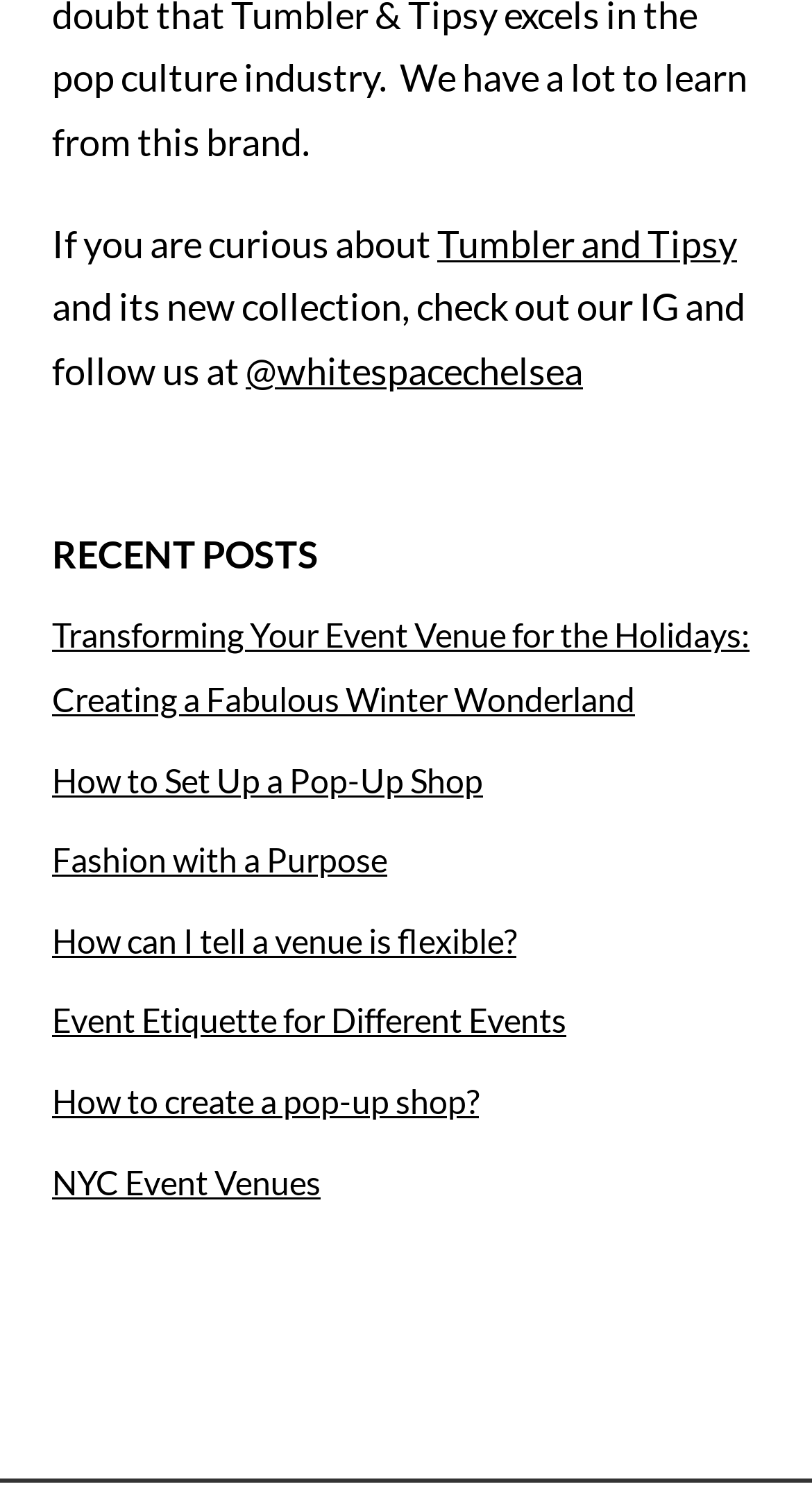Identify the bounding box coordinates for the UI element described as follows: "NYC Event Venues". Ensure the coordinates are four float numbers between 0 and 1, formatted as [left, top, right, bottom].

[0.064, 0.779, 0.395, 0.805]